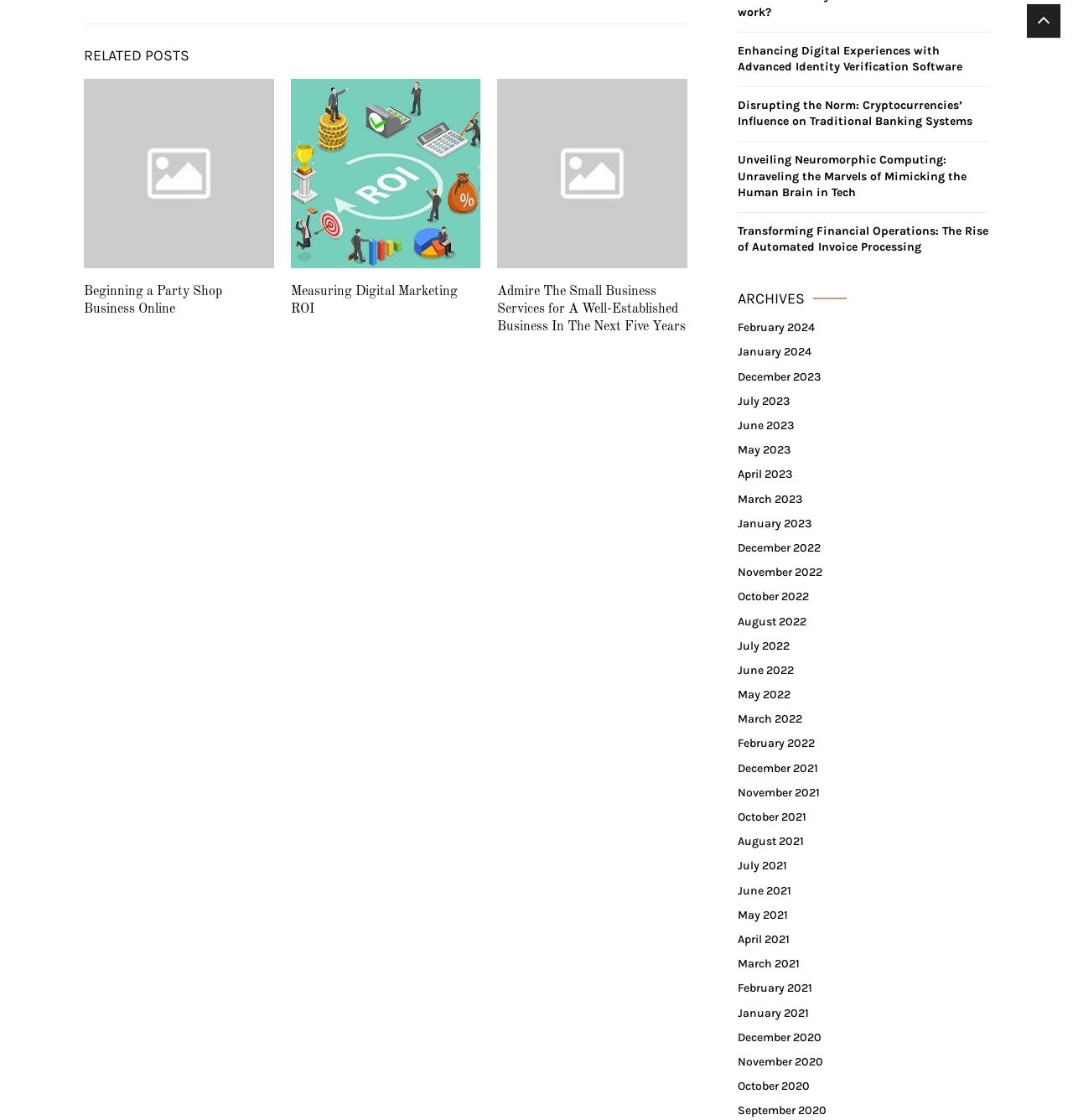Answer with a single word or phrase: 
What is the title of the 'RELATED POSTS' section?

RELATED POSTS